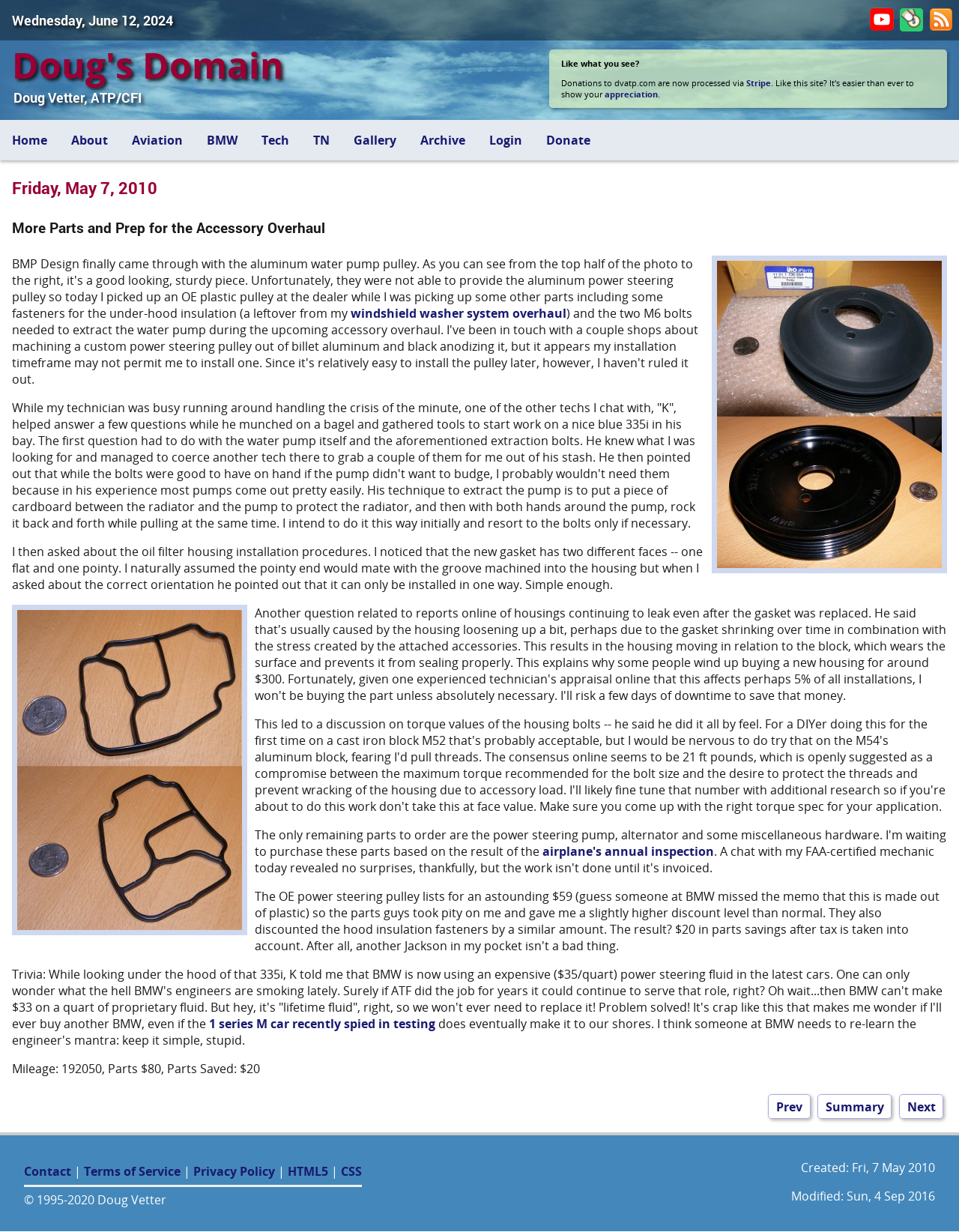Locate the bounding box coordinates of the element's region that should be clicked to carry out the following instruction: "Click the 'Home' link". The coordinates need to be four float numbers between 0 and 1, i.e., [left, top, right, bottom].

[0.006, 0.102, 0.055, 0.125]